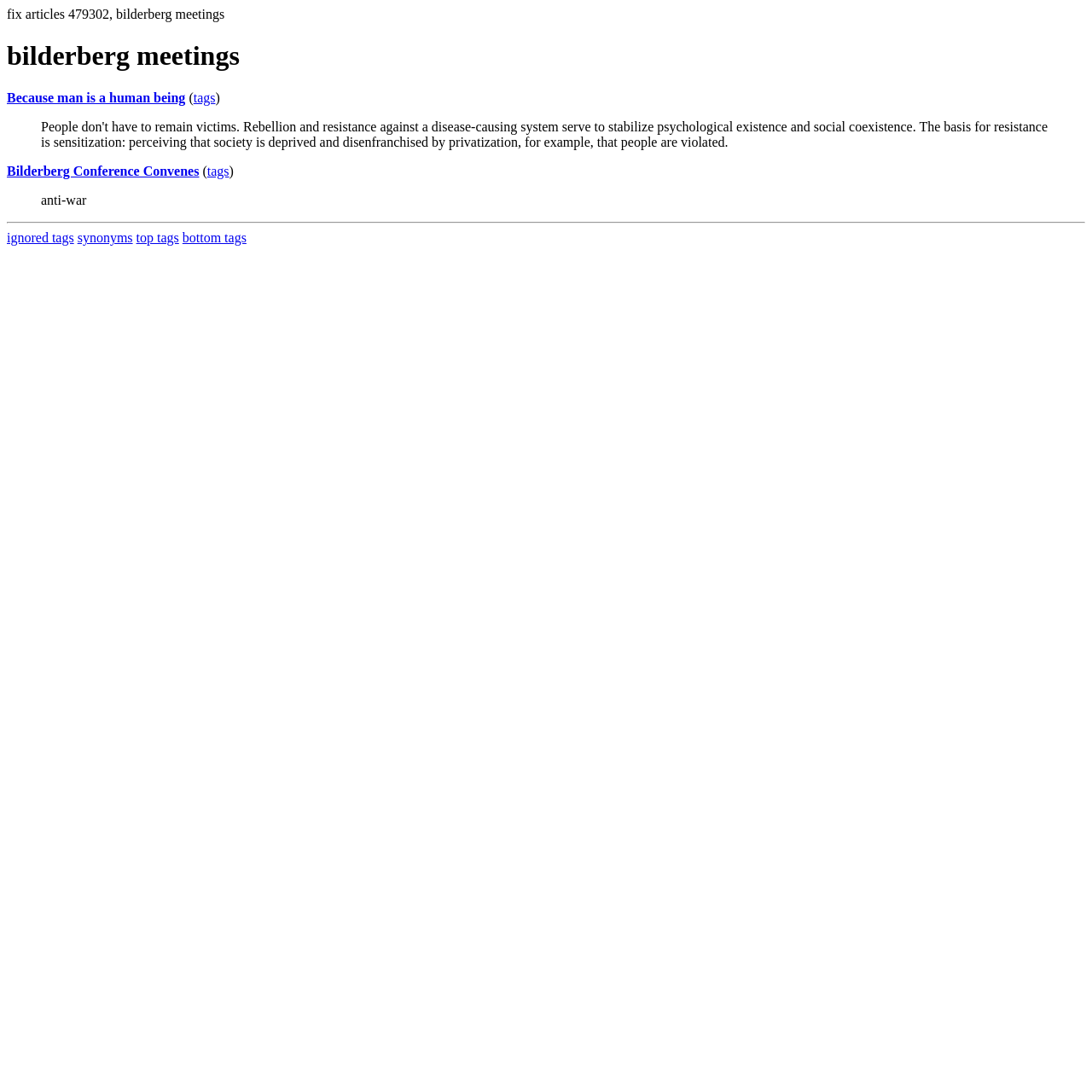What is the first tag mentioned?
Using the image as a reference, deliver a detailed and thorough answer to the question.

The first tag mentioned is 'bilderberg meetings' which is a heading element located at the top of the webpage with a bounding box coordinate of [0.006, 0.037, 0.994, 0.066].